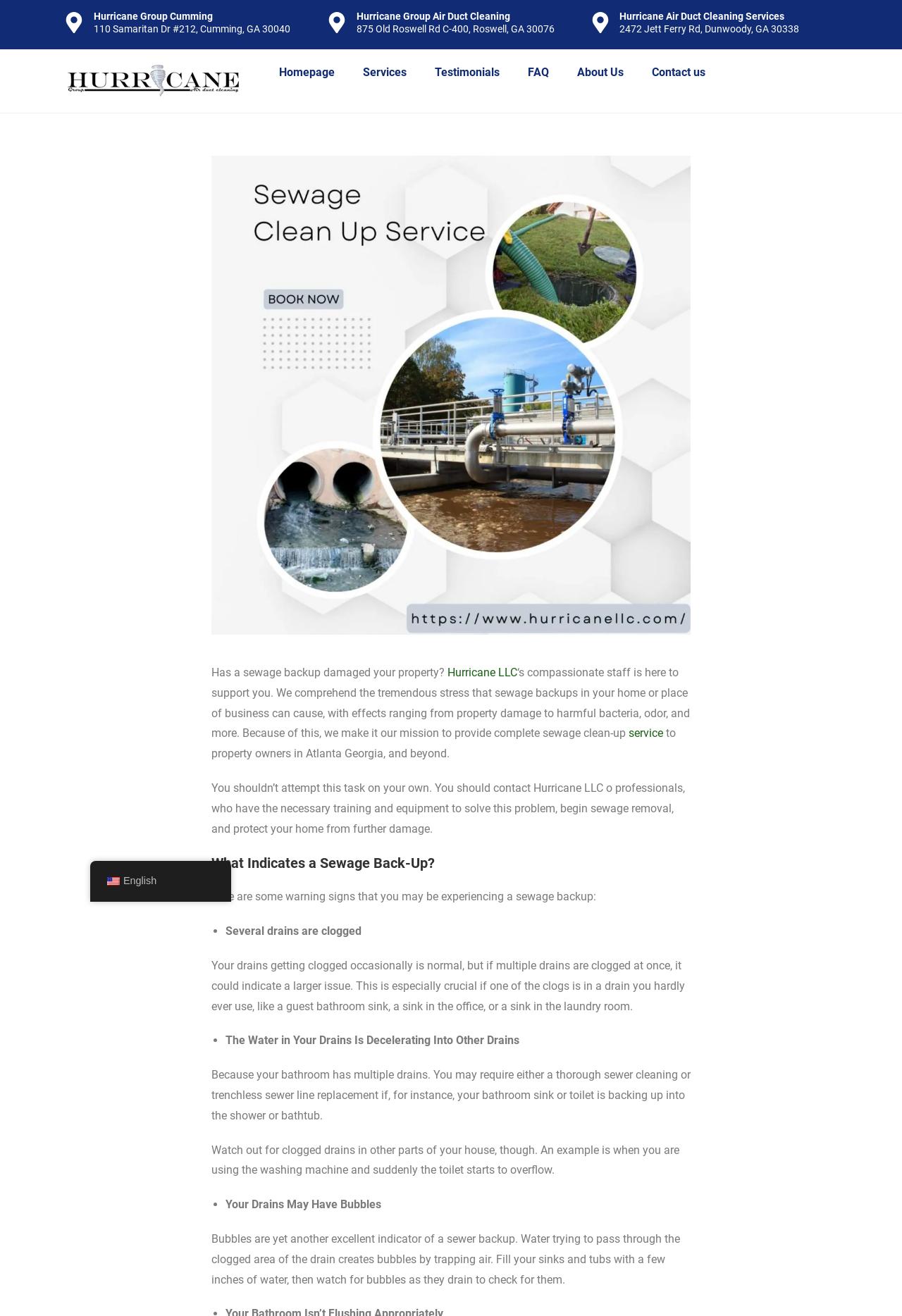Can you find the bounding box coordinates for the element that needs to be clicked to execute this instruction: "Visit the Servalit website"? The coordinates should be given as four float numbers between 0 and 1, i.e., [left, top, right, bottom].

None